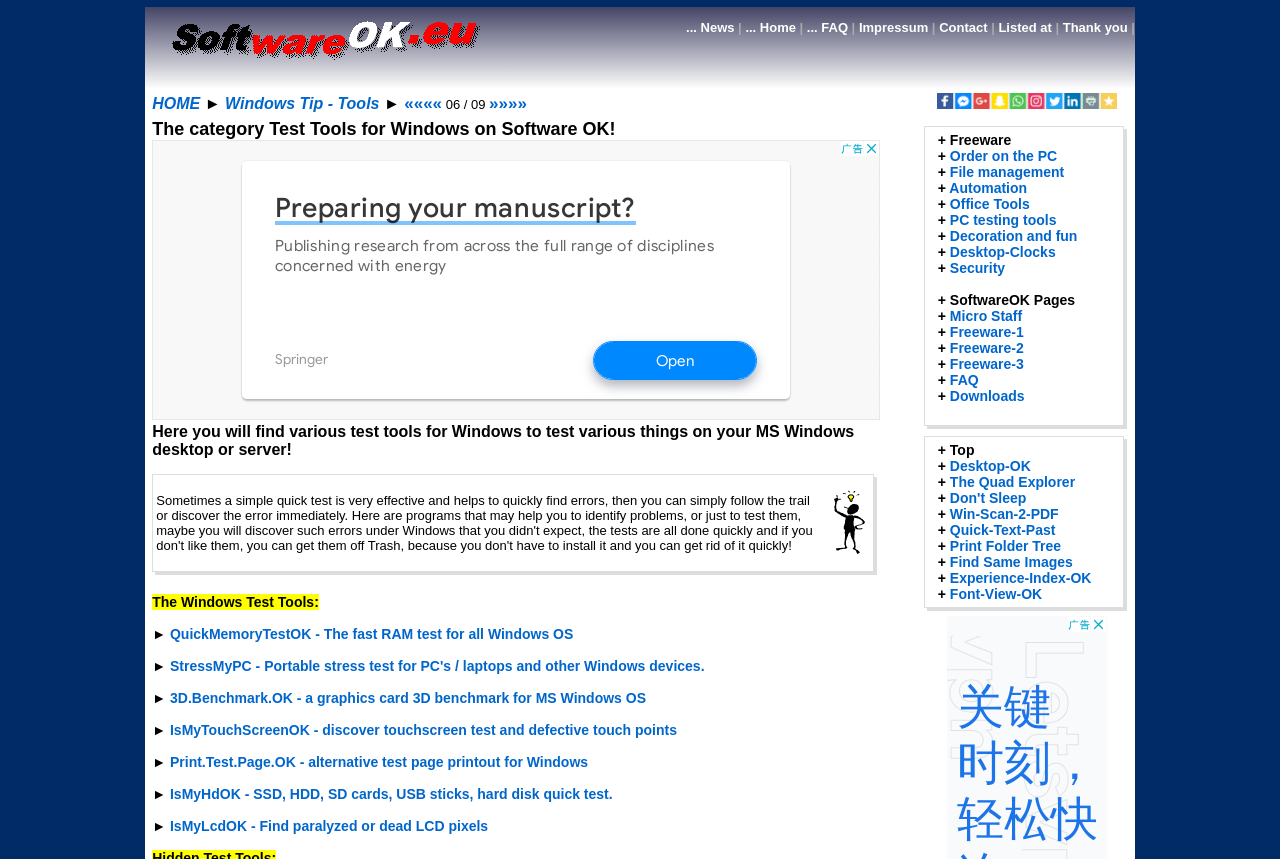Detail the webpage's structure and highlights in your description.

This webpage is categorized under "Test Tools for Windows" on Software OK. At the top, there is a navigation bar with links to "News", "Home", "FAQ", "Impressum", "Contact", "Listed at", and "Thank you". Below the navigation bar, there is a heading that reads "The category Test Tools for Windows on Software OK!".

The main content of the webpage is divided into two sections. The first section has a heading that says "Here you will find various test tools for Windows to test various things on your MS Windows desktop or server! Sometimes a simple quick test is very eff!". Below this heading, there are several links to different test tools, including "QuickMemoryTestOK", "StressMyPC", "3D.Benchmark.OK", "IsMyTouchScreenOK", "Print.Test.Page.OK", "IsMyHdOK", and "IsMyLcdOK". Each link is accompanied by a small arrow symbol.

The second section appears to be a sidebar with a list of categories, including "Freeware", "Order on the PC", "File management", "Automation", "Office Tools", "PC testing tools", "Decoration and fun", "Desktop-Clocks", "Security", and others. Each category has a "+" symbol next to it, and clicking on the category will likely take the user to a page with related software or tools.

There is also an advertisement iframe on the page, which takes up a significant amount of space. Additionally, there is a small image of a minus sign at the bottom of the page, which may be used to collapse or expand a section of the webpage.